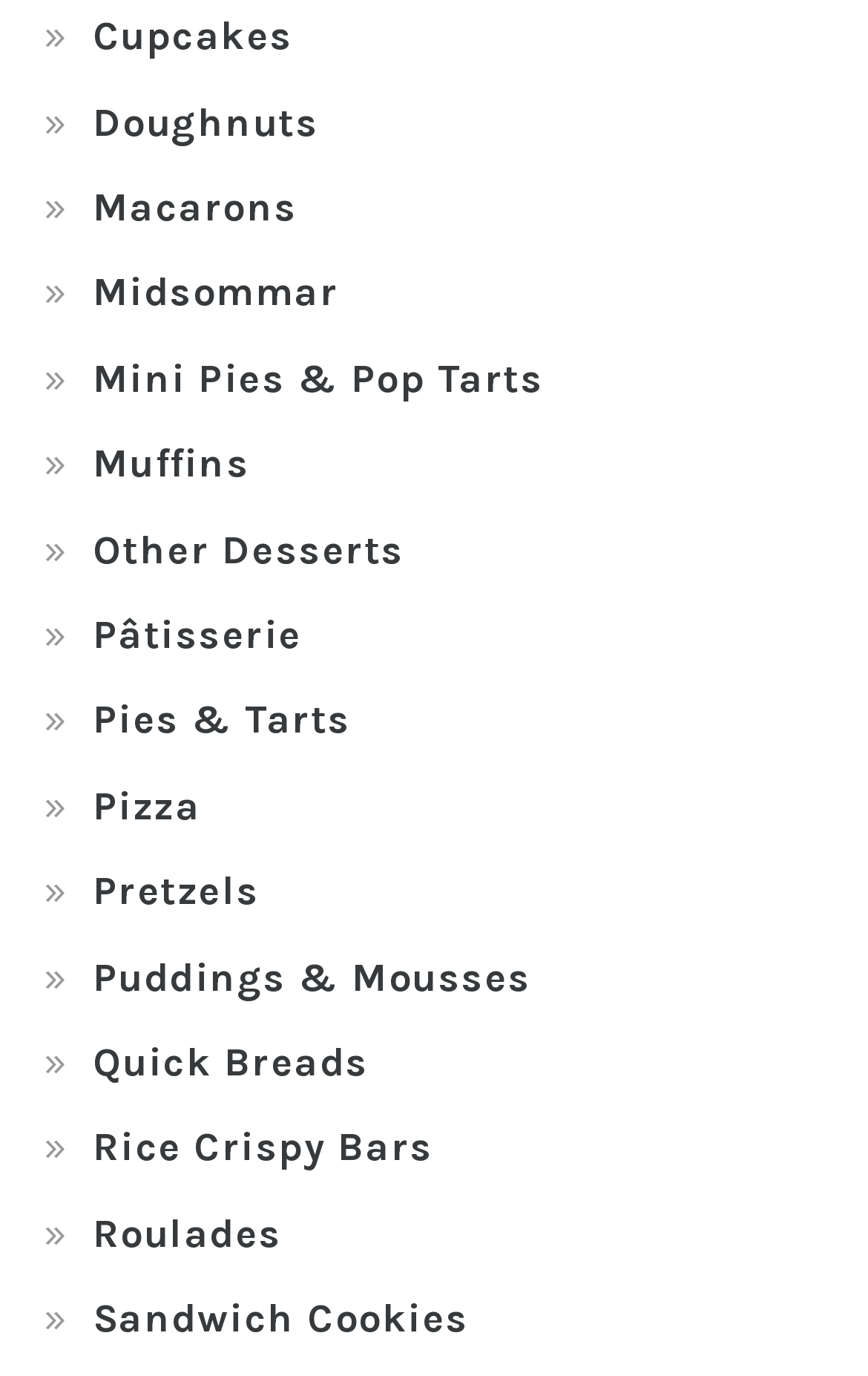How many characters are in the longest dessert category name?
Refer to the image and offer an in-depth and detailed answer to the question.

I checked the list of links on the webpage and found that the longest dessert category name is 'Mini Pies & Pop Tarts', which has 17 characters.